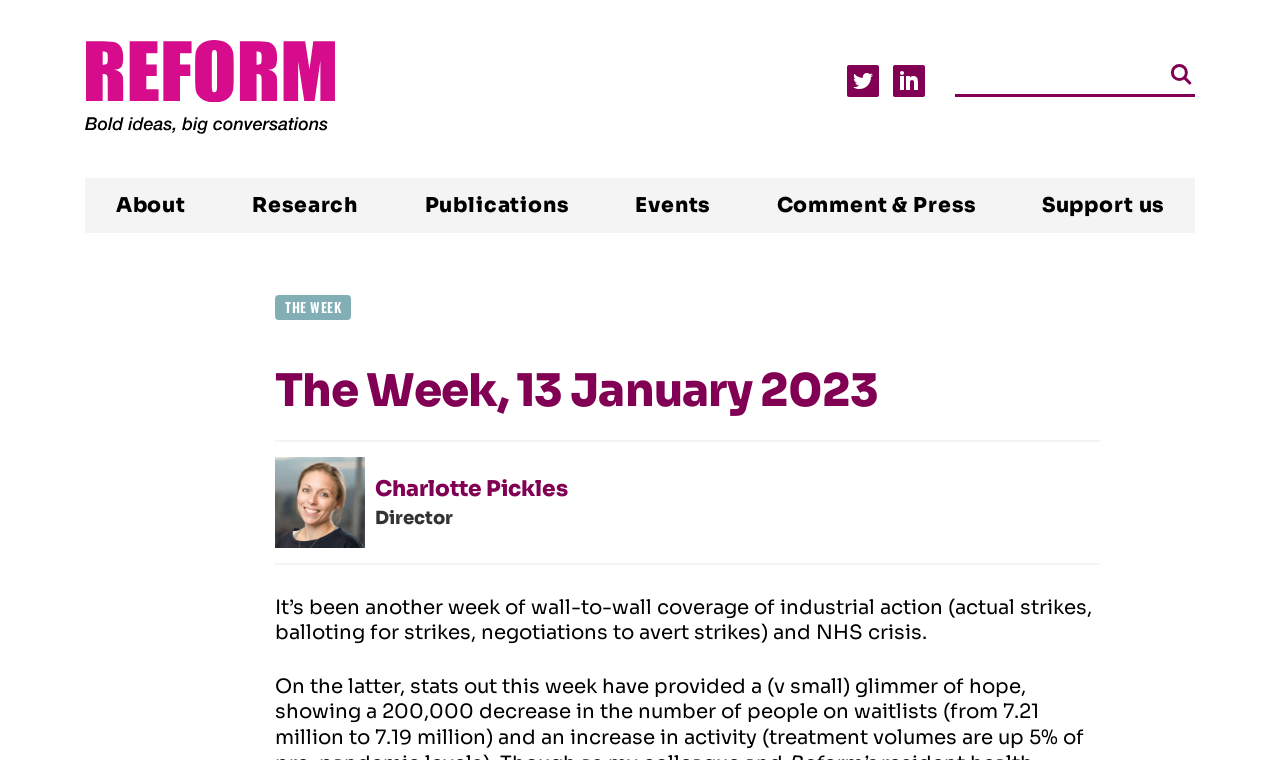Determine the bounding box coordinates of the region I should click to achieve the following instruction: "Read publications". Ensure the bounding box coordinates are four float numbers between 0 and 1, i.e., [left, top, right, bottom].

[0.332, 0.254, 0.444, 0.286]